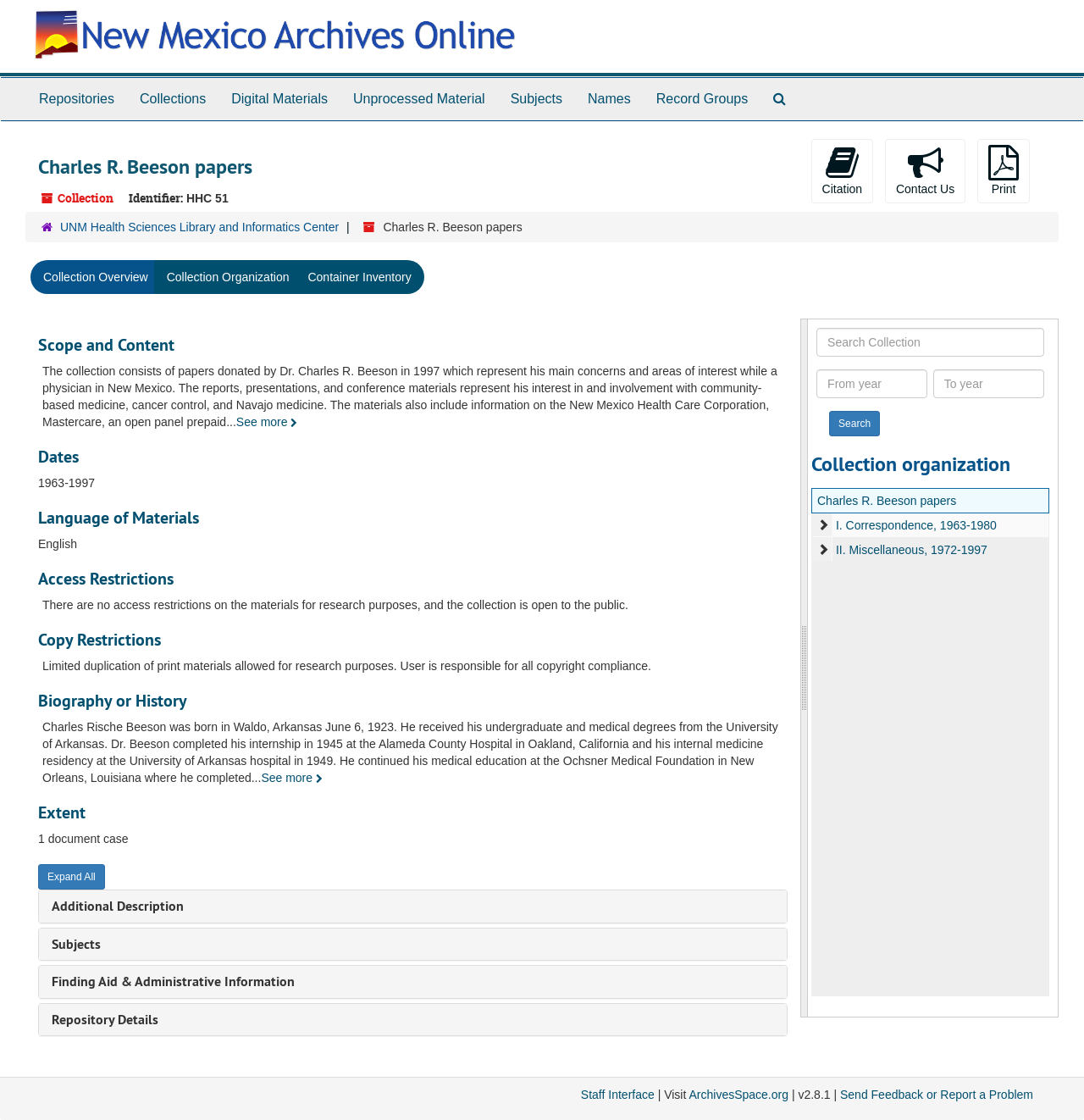Please find the bounding box coordinates of the element that you should click to achieve the following instruction: "Expand the 'I. Correspondence, 1963-1980' element". The coordinates should be presented as four float numbers between 0 and 1: [left, top, right, bottom].

[0.749, 0.458, 0.77, 0.481]